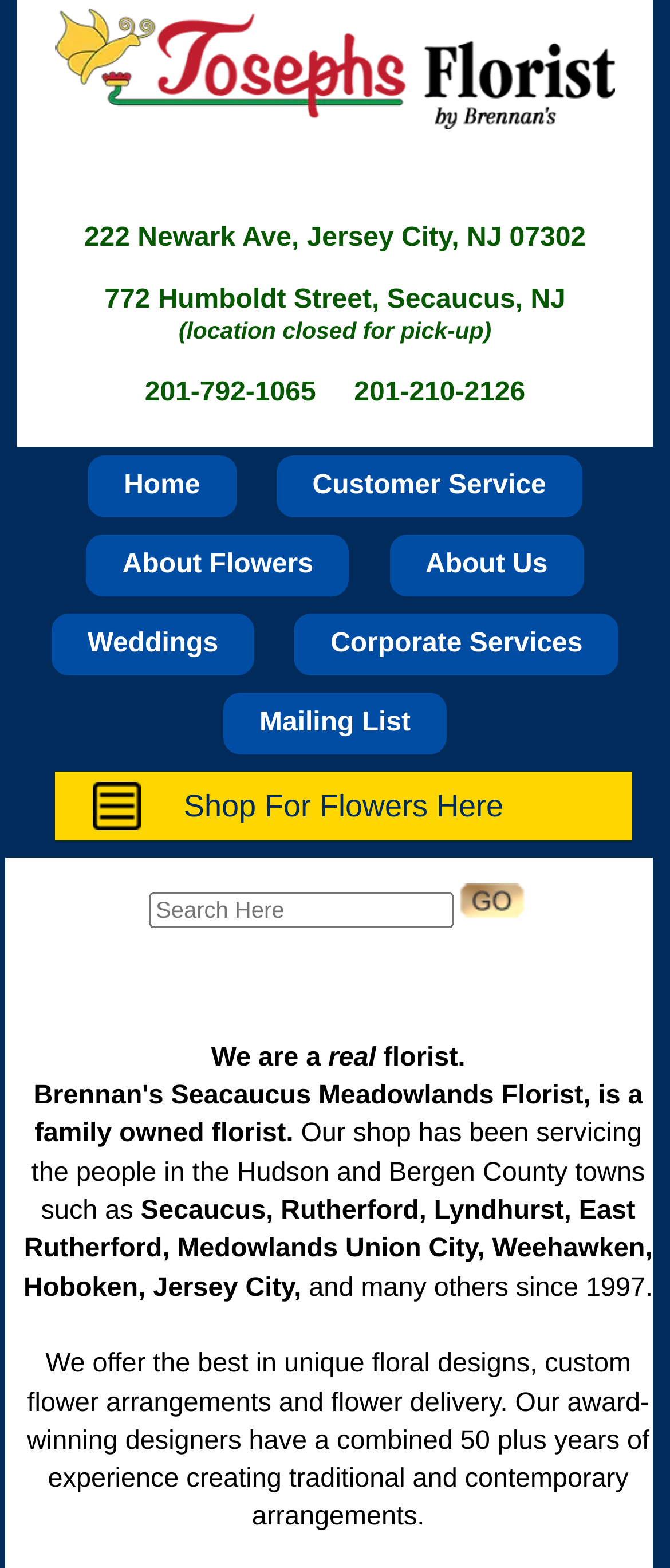What is the address of Joseph's Florists in Jersey City?
Please provide a single word or phrase as your answer based on the image.

222 Newark Ave, Jersey City, NJ 07302